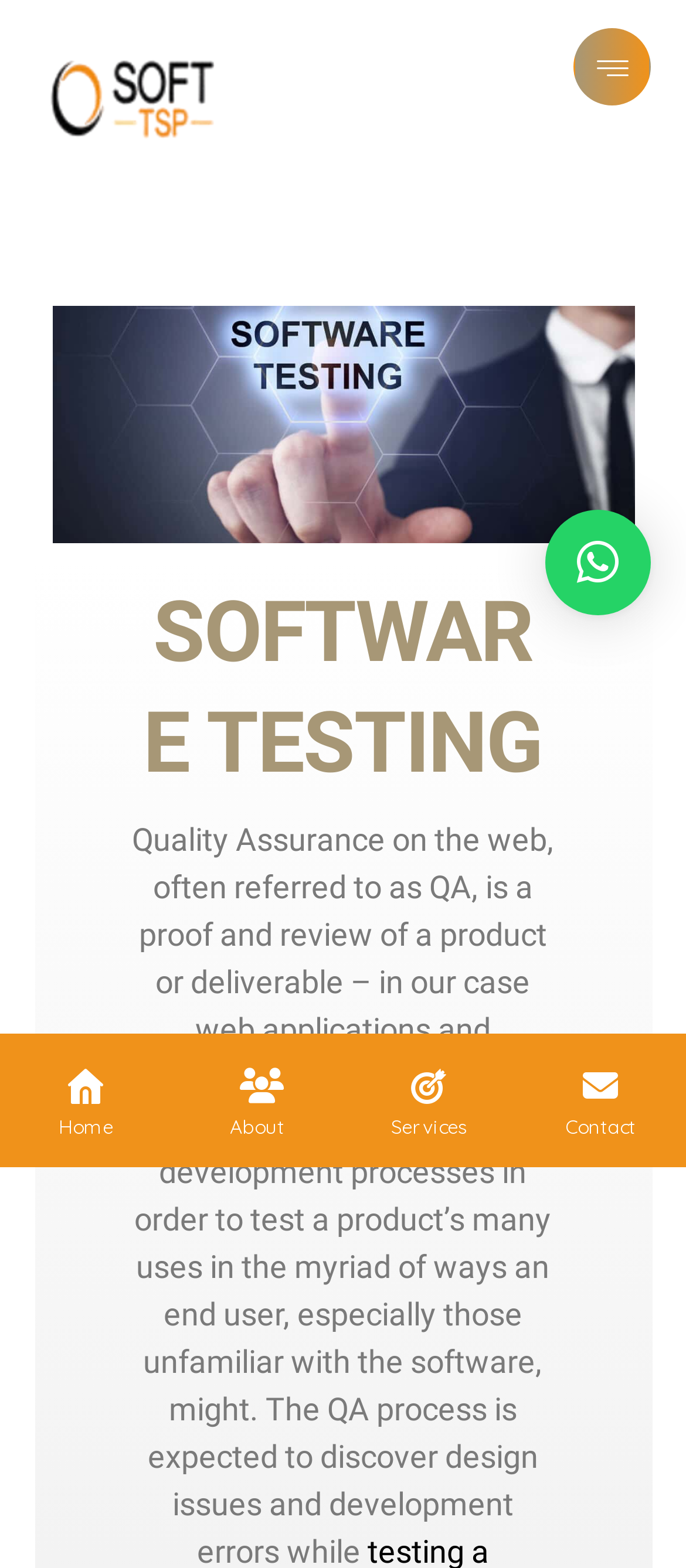Describe in detail what you see on the webpage.

The webpage is about software testing. At the top, there is a layout table that spans almost the entire width of the page. Within this table, there is a link to "SoftTSP" accompanied by an image, positioned near the top-left corner. Below this, there is a prominent heading that reads "SOFTWARE TESTING", taking up a significant portion of the page.

At the bottom of the page, there is a row of links, aligned horizontally, which provide navigation to different sections of the website. From left to right, these links are "Home", "About", "Services", and "Contact". Each link is separated from the others, with "Home" starting from the left edge of the page and "Contact" ending at the right edge.

Additionally, there is a button located near the top-right corner, which appears to be a close or cancel button, represented by an "×" symbol.